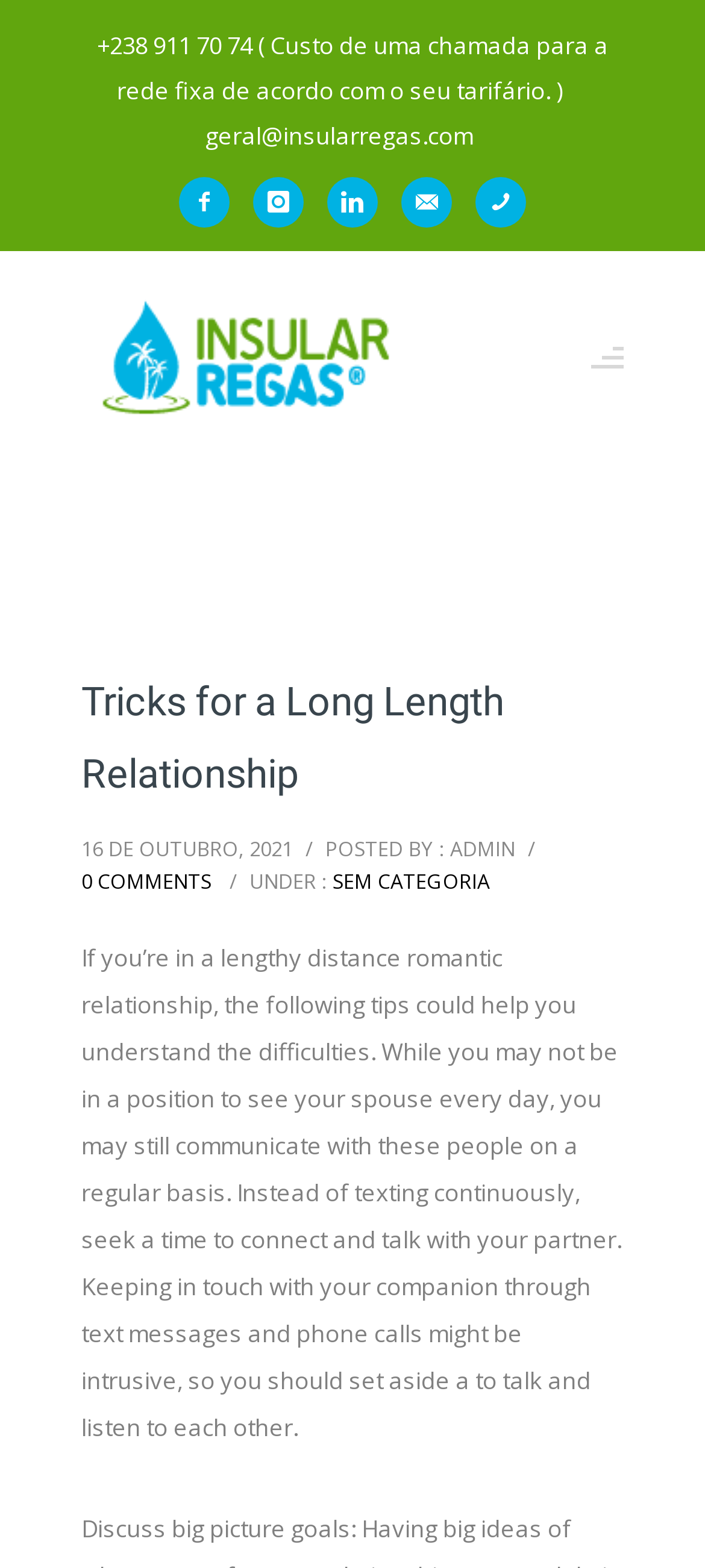Look at the image and give a detailed response to the following question: How many comments are there on the post?

The number of comments can be found in the middle section of the webpage, below the article content, and it is labeled as '0 COMMENTS'.